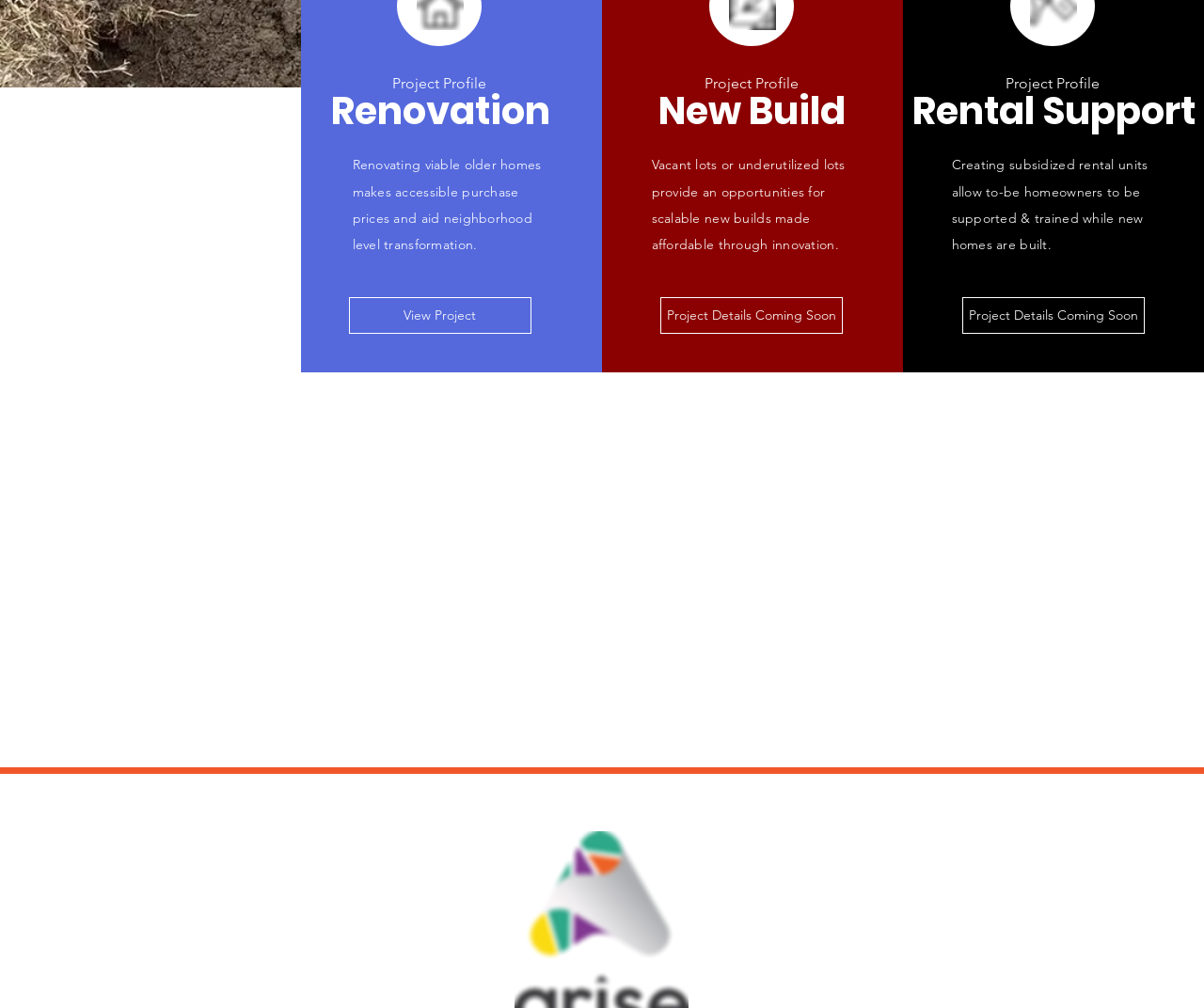Please give a concise answer to this question using a single word or phrase: 
What is the status of the project details for 'New Build' and 'Rental Support'?

Coming soon